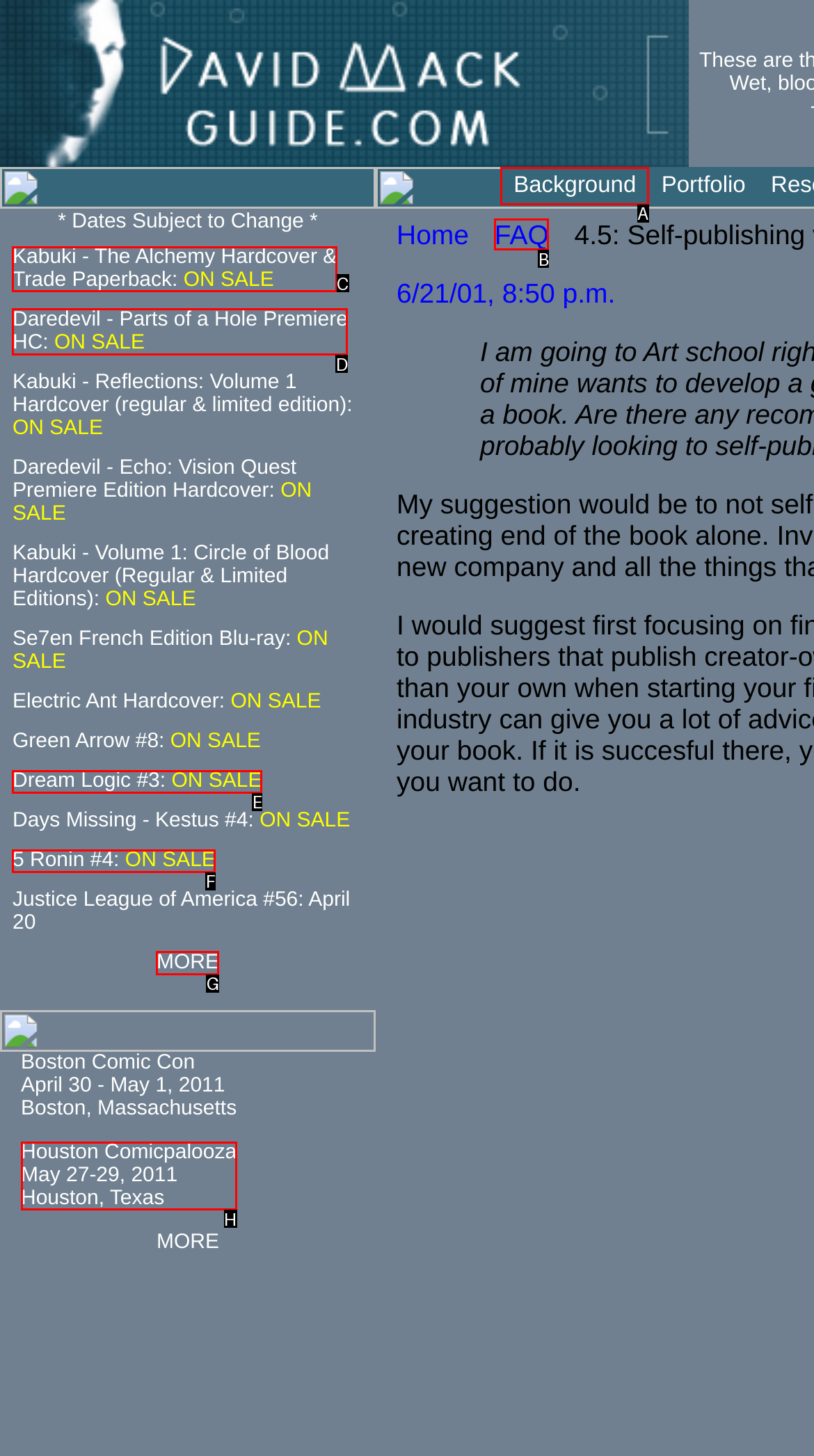Determine which option you need to click to execute the following task: View 'Daredevil - Parts of a Hole Premiere HC: ON SALE'. Provide your answer as a single letter.

D